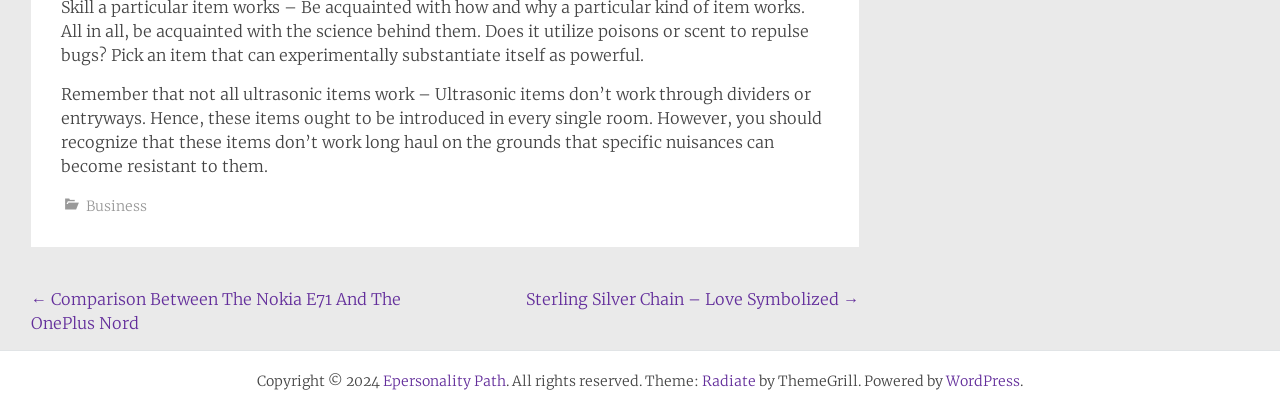Use a single word or phrase to answer the question:
What is the topic of the main article?

Ultrasonic items